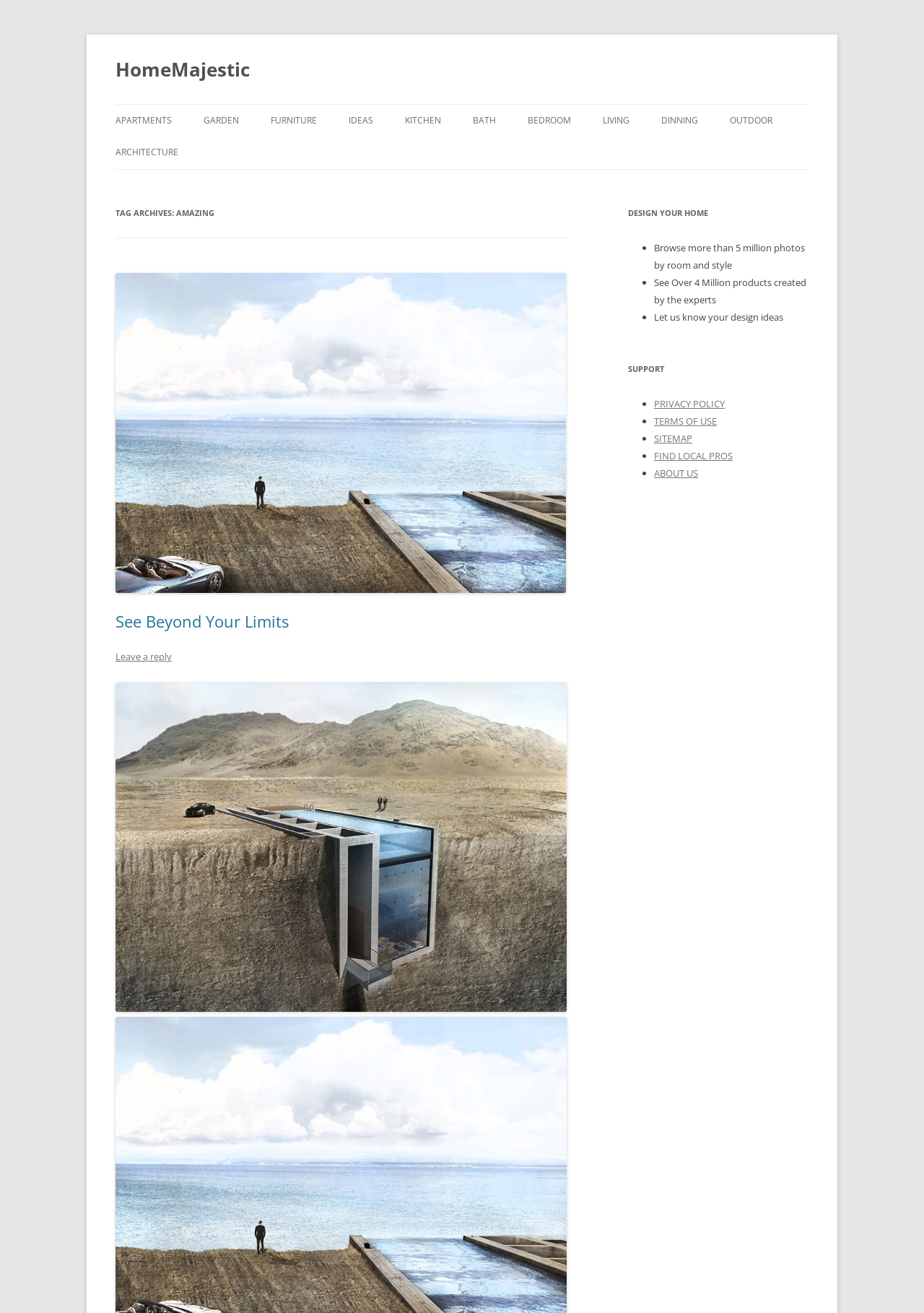From the screenshot, find the bounding box of the UI element matching this description: "Leave a reply". Supply the bounding box coordinates in the form [left, top, right, bottom], each a float between 0 and 1.

[0.125, 0.495, 0.186, 0.505]